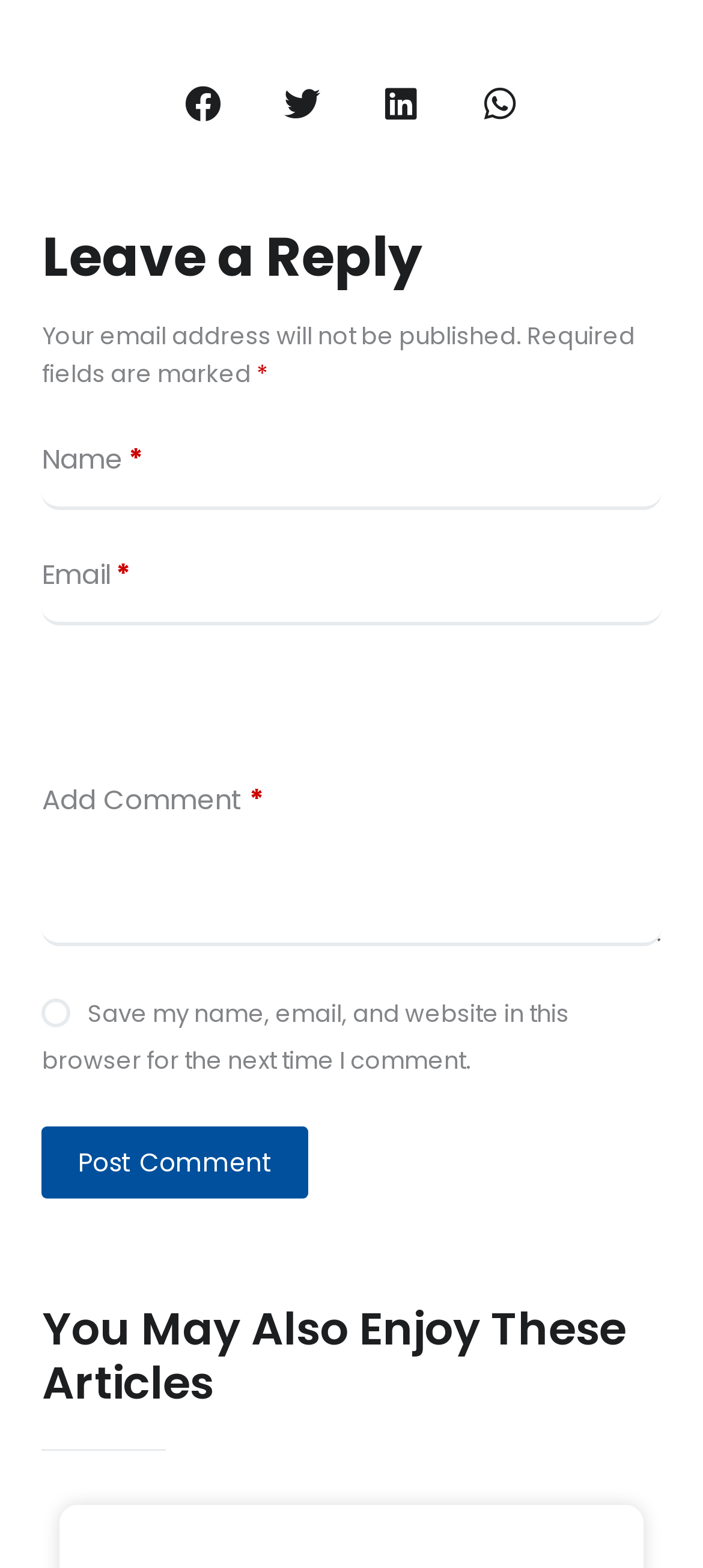Using the provided element description "Post Comment", determine the bounding box coordinates of the UI element.

[0.06, 0.719, 0.44, 0.765]